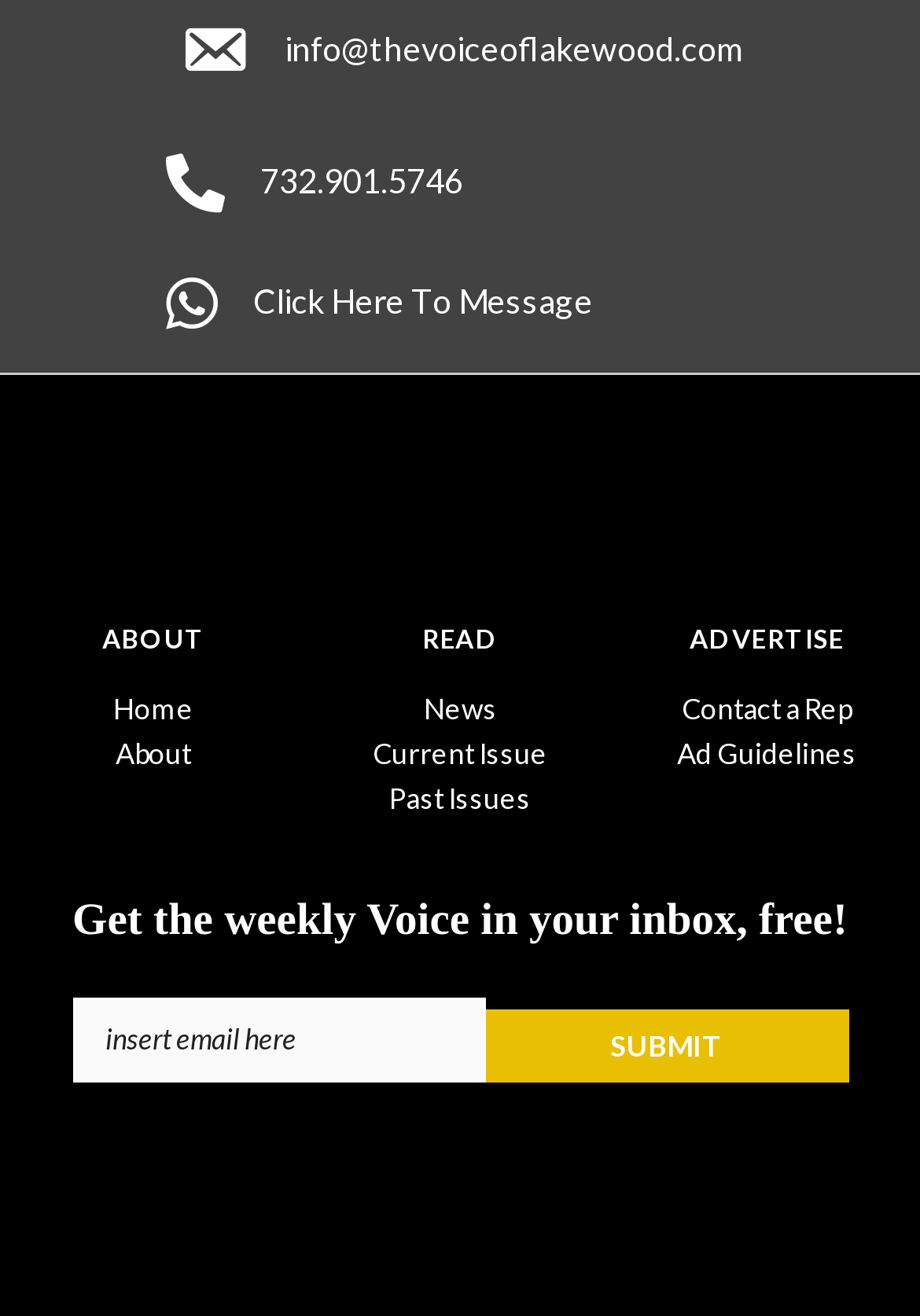Please locate the bounding box coordinates of the element that should be clicked to complete the given instruction: "Click the logo".

[0.331, 0.355, 0.669, 0.434]